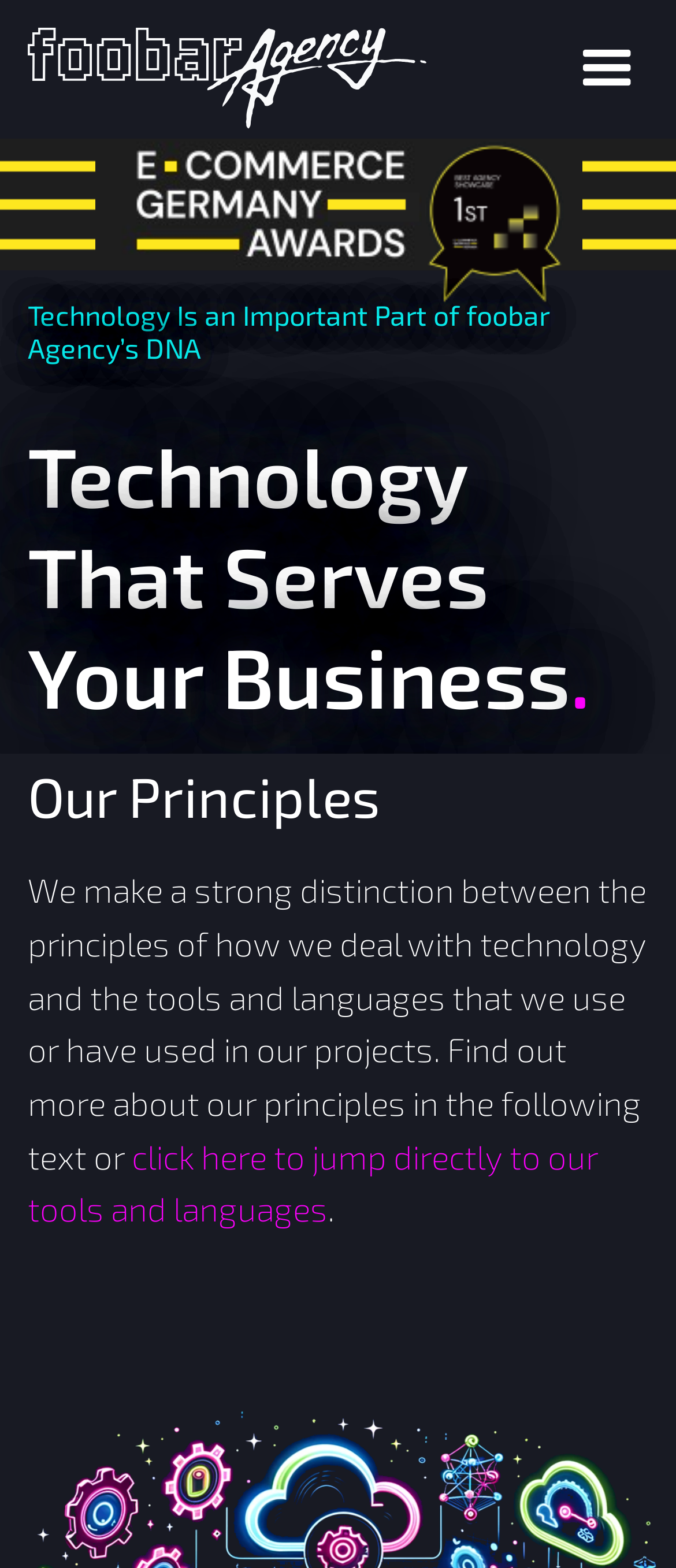Please provide a one-word or short phrase answer to the question:
How can one learn more about the agency's principles?

By reading the following text or clicking a link